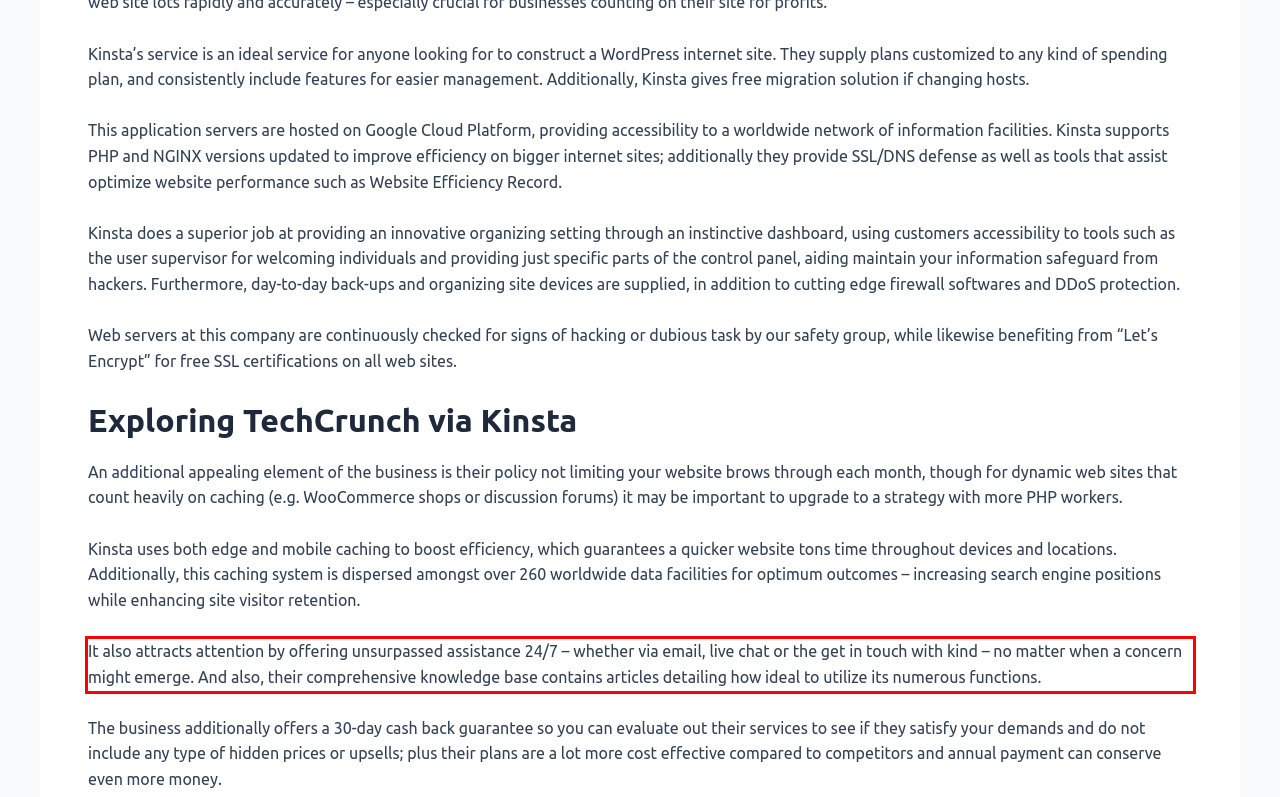You are looking at a screenshot of a webpage with a red rectangle bounding box. Use OCR to identify and extract the text content found inside this red bounding box.

It also attracts attention by offering unsurpassed assistance 24/7 – whether via email, live chat or the get in touch with kind – no matter when a concern might emerge. And also, their comprehensive knowledge base contains articles detailing how ideal to utilize its numerous functions.